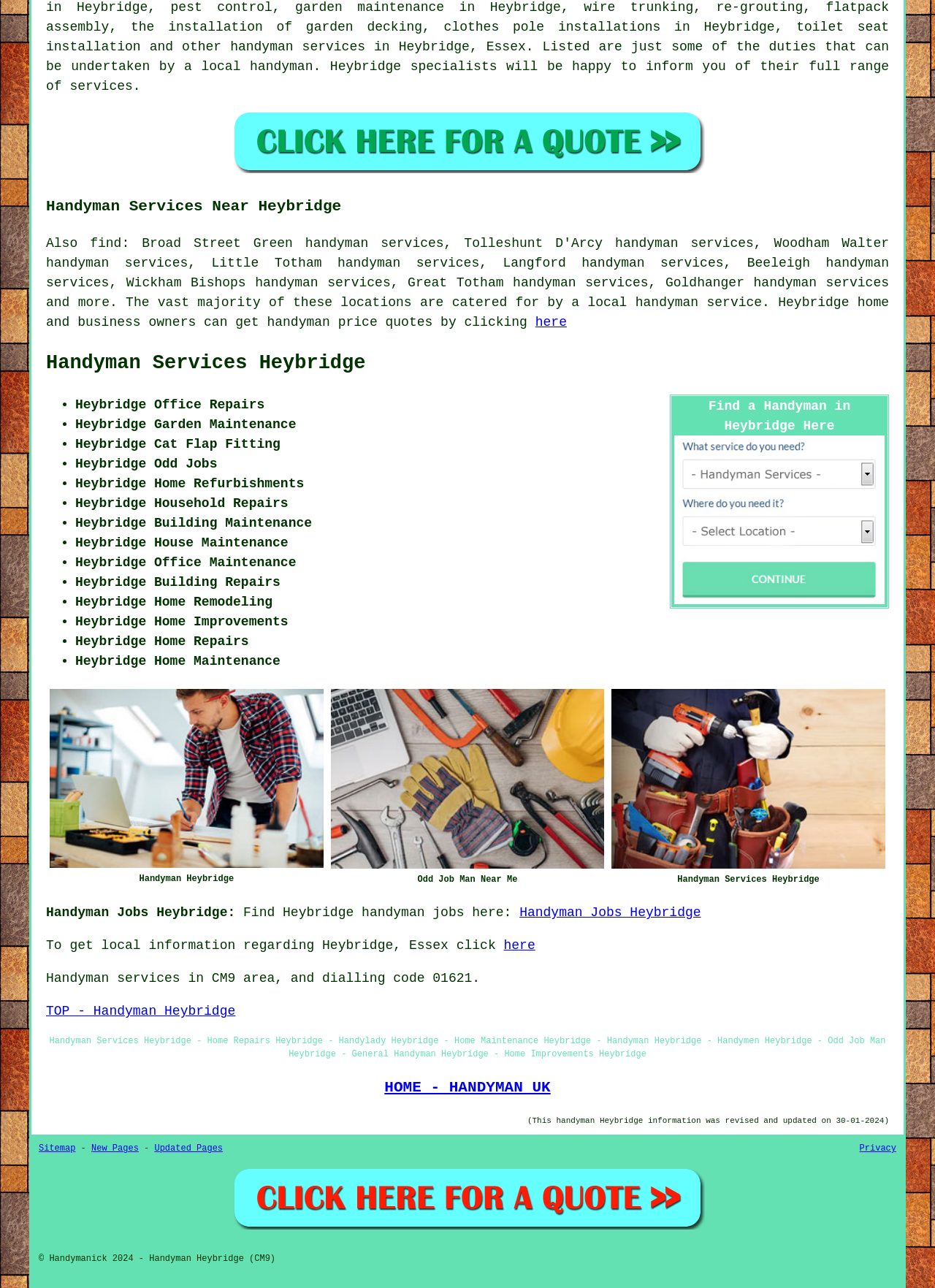Find the bounding box coordinates of the clickable element required to execute the following instruction: "Find handyman services near Heybridge". Provide the coordinates as four float numbers between 0 and 1, i.e., [left, top, right, bottom].

[0.049, 0.152, 0.951, 0.17]